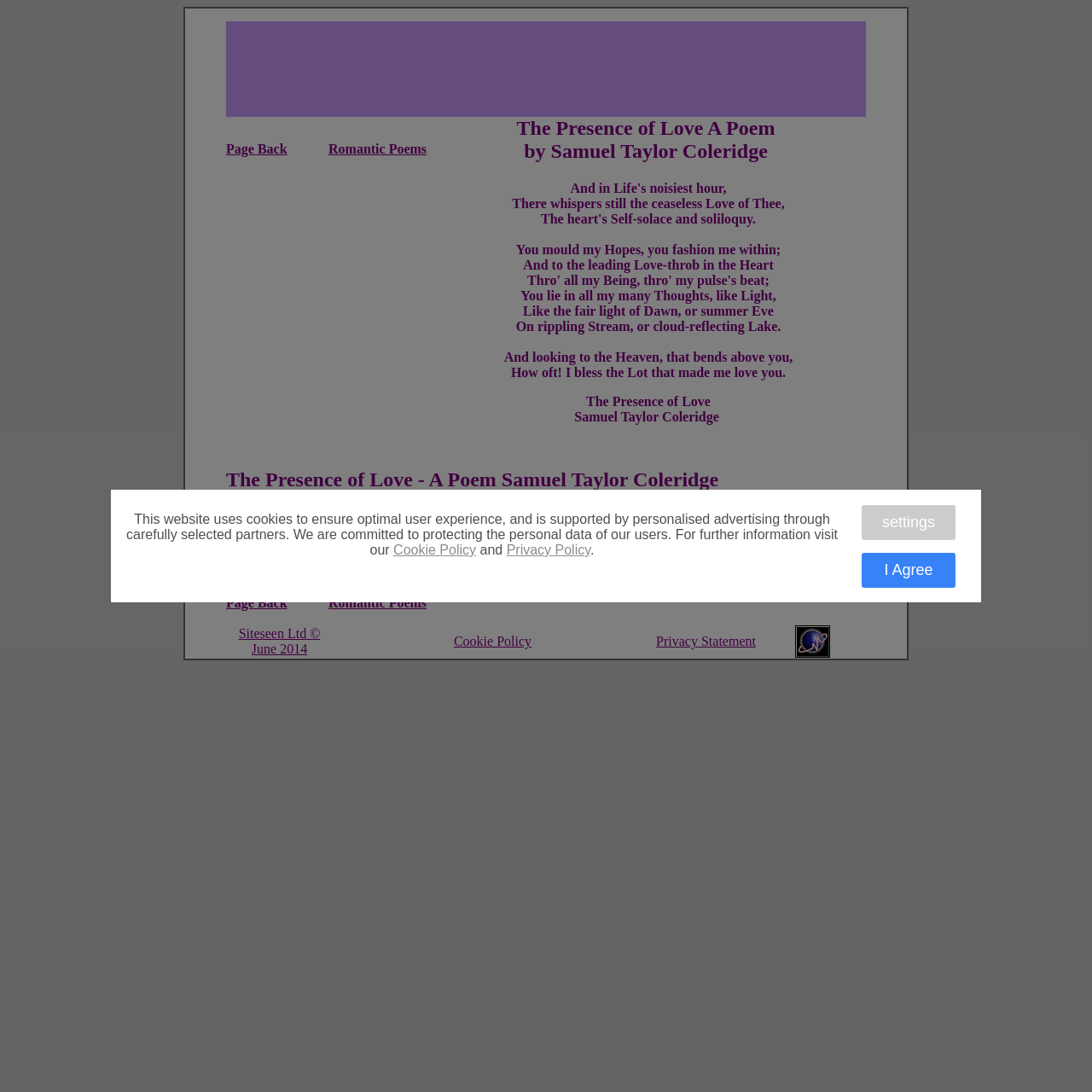What is the theme of the poem 'The Presence of Love'?
Using the image, provide a concise answer in one word or a short phrase.

Love